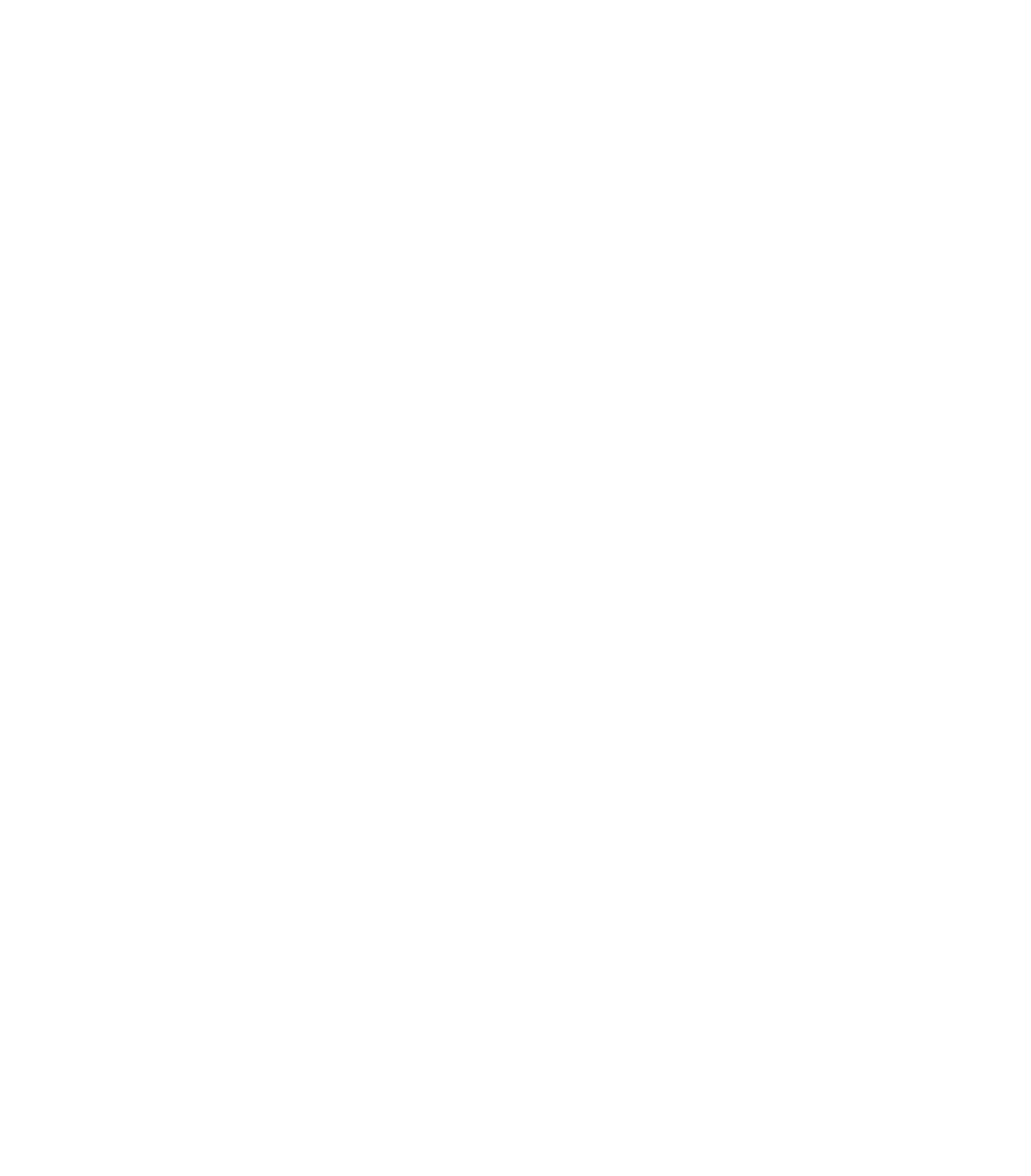Identify the webpage's primary heading and generate its text.

The Bride and Groom J.W. Marriott